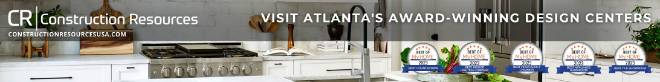Use a single word or phrase to respond to the question:
What is the purpose of the text in the image?

To invite viewers to visit